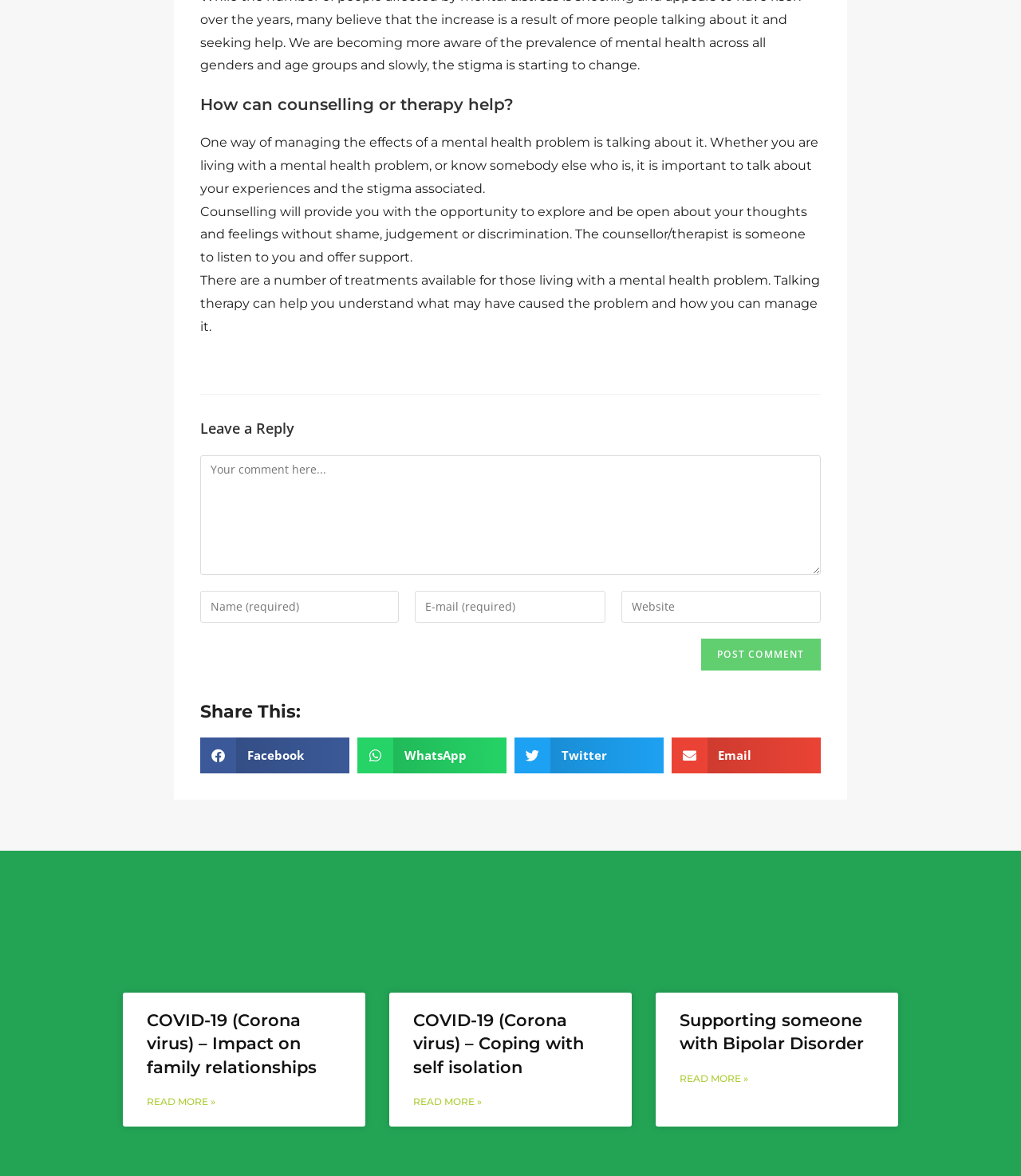What is the topic of the first article on the webpage?
Utilize the image to construct a detailed and well-explained answer.

The first article on the webpage has a heading that mentions COVID-19 and its impact on family relationships. This suggests that the article discusses the effects of the pandemic on family dynamics and relationships.